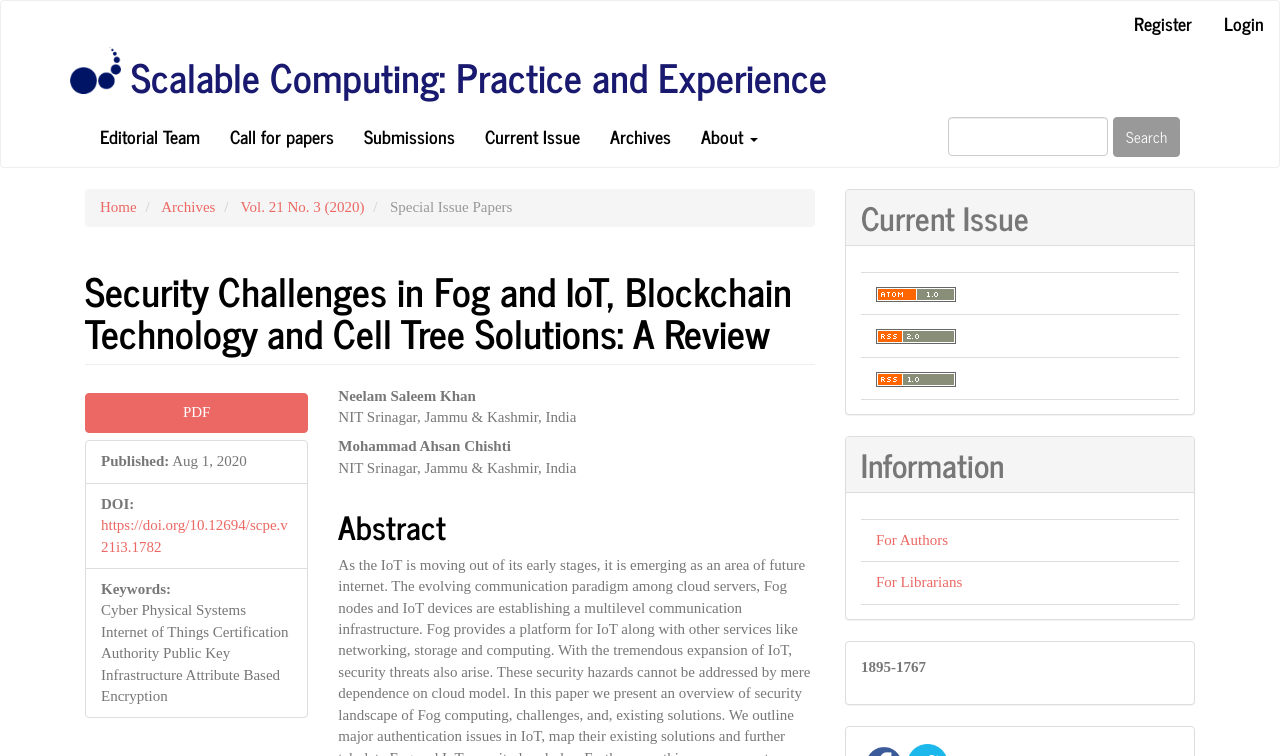What is the publication date of the article?
Based on the screenshot, give a detailed explanation to answer the question.

I found the publication date by looking at the 'Published:' section on the webpage, which is located below the article title. The date is specified as 'Aug 1, 2020'.